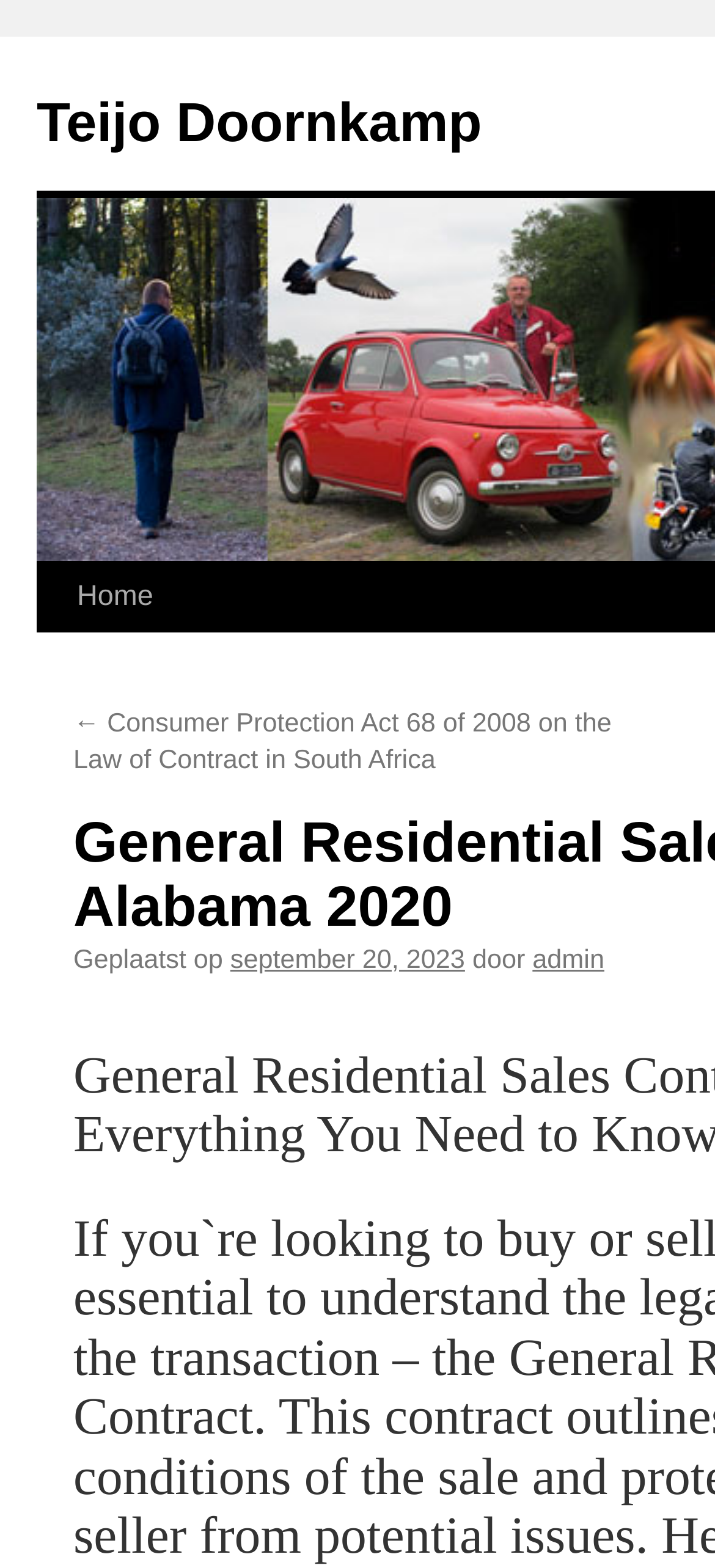What is the author of the latest article?
Can you provide an in-depth and detailed response to the question?

By looking at the webpage, I can see that there is a section that mentions 'Geplaatst op' which means 'Posted on' in English, followed by a date and then the author's name. The author's name is a link with the text 'admin'.